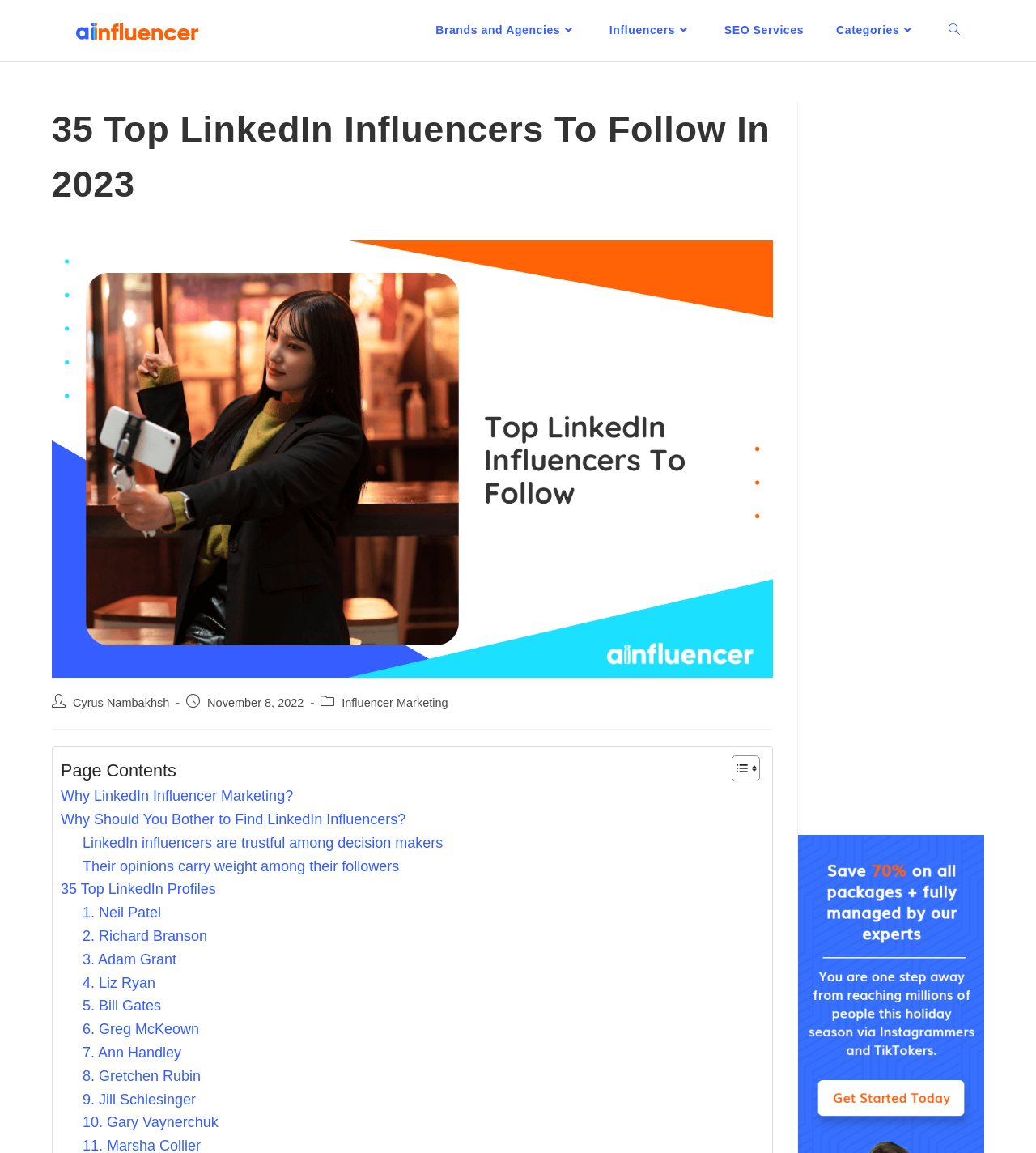Based on the visual content of the image, answer the question thoroughly: Who is the second influencer listed?

I looked at the list of influencers and found that the second influencer listed is 'Richard Branson', which is mentioned in the link '2. Richard Branson'.